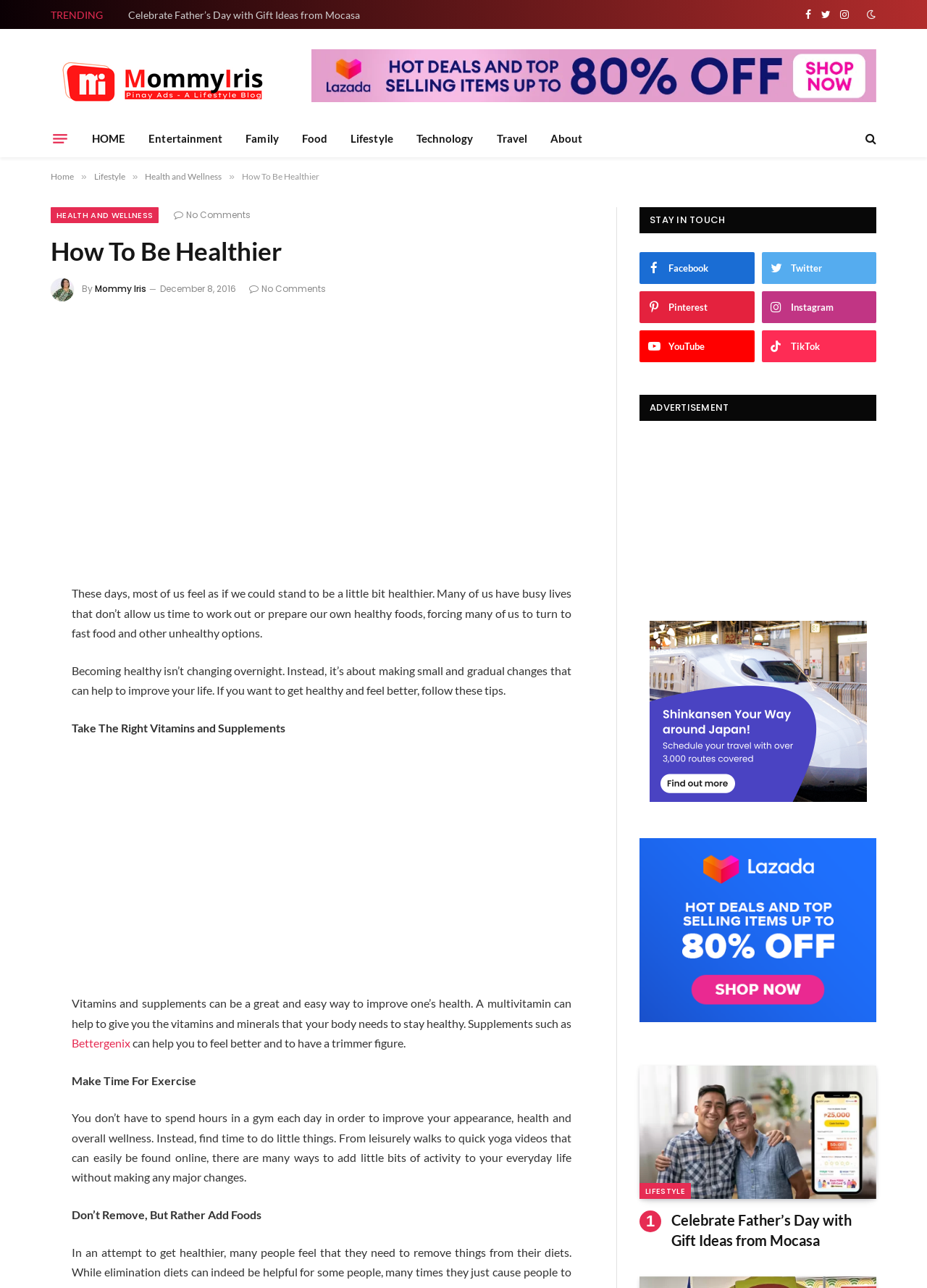Identify the bounding box coordinates of the clickable region to carry out the given instruction: "Share the content".

None